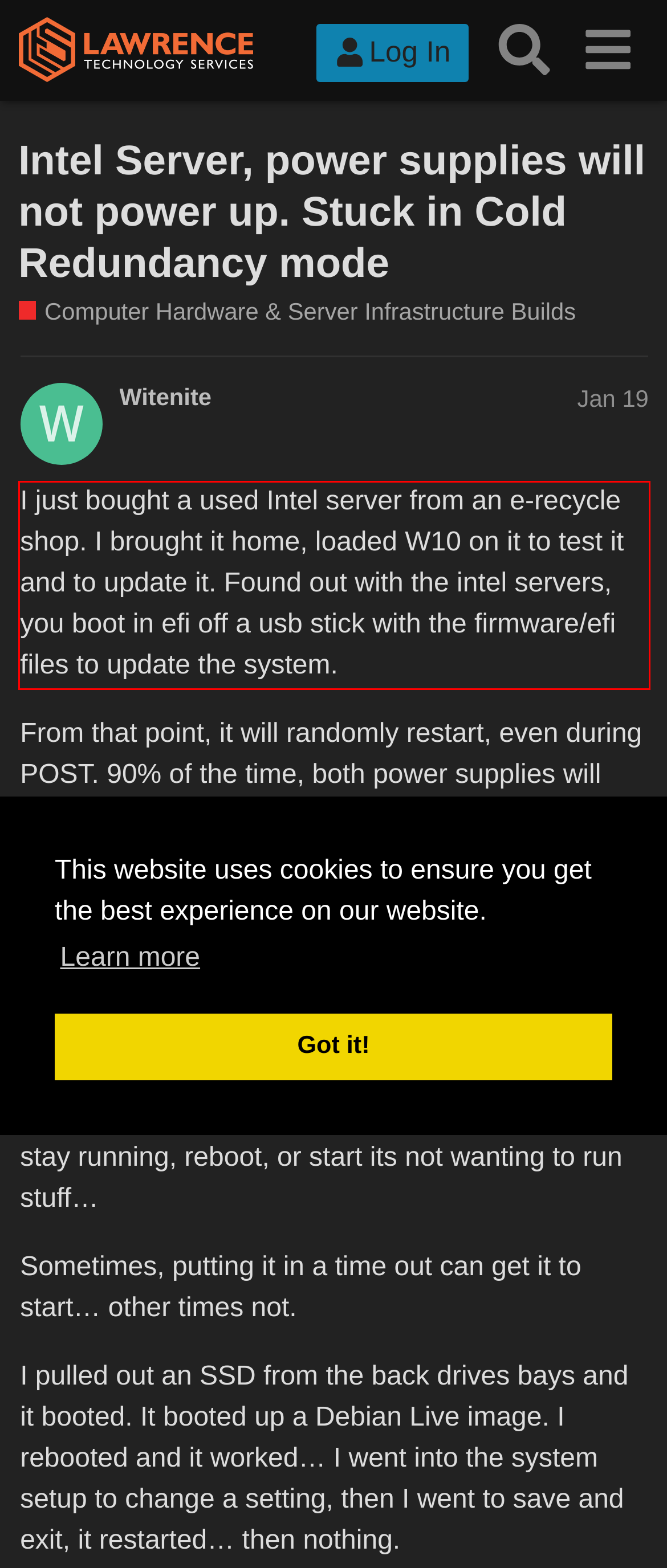Given a webpage screenshot, locate the red bounding box and extract the text content found inside it.

I just bought a used Intel server from an e-recycle shop. I brought it home, loaded W10 on it to test it and to update it. Found out with the intel servers, you boot in efi off a usb stick with the firmware/efi files to update the system.